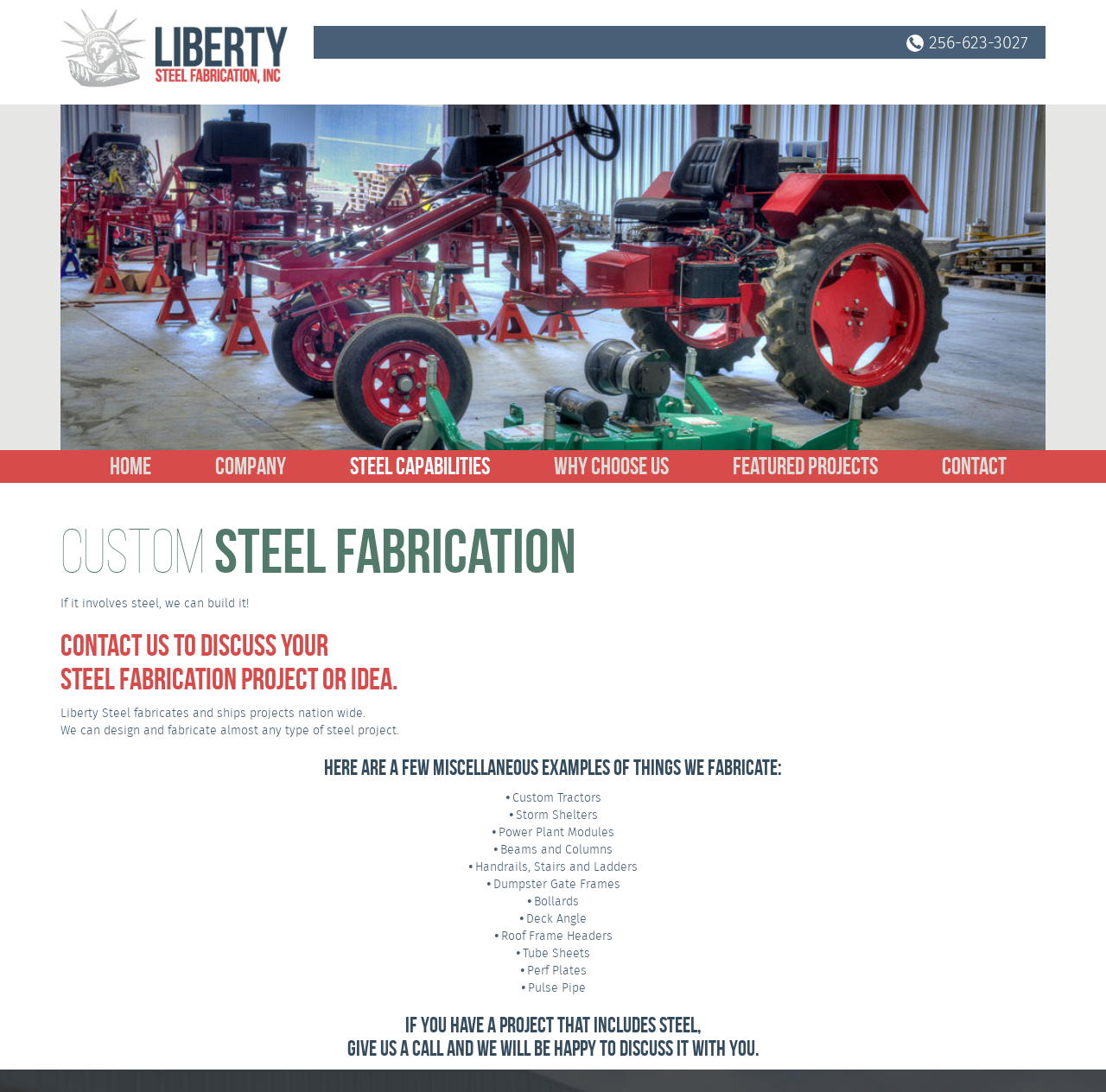Determine the bounding box coordinates for the clickable element to execute this instruction: "Call the phone number". Provide the coordinates as four float numbers between 0 and 1, i.e., [left, top, right, bottom].

[0.82, 0.028, 0.93, 0.05]